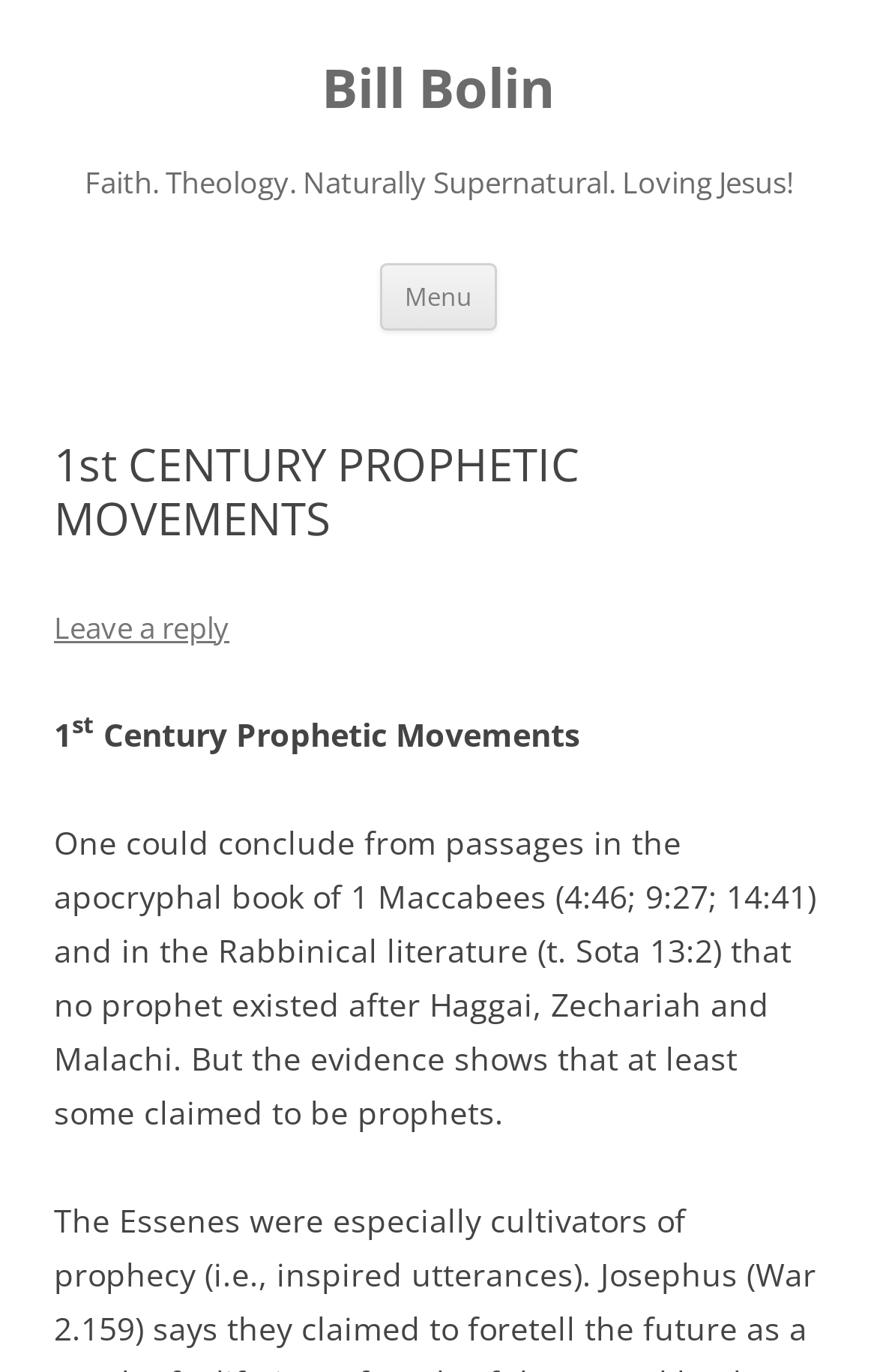Please provide a brief answer to the question using only one word or phrase: 
What is the purpose of the 'Menu' button?

To navigate the webpage